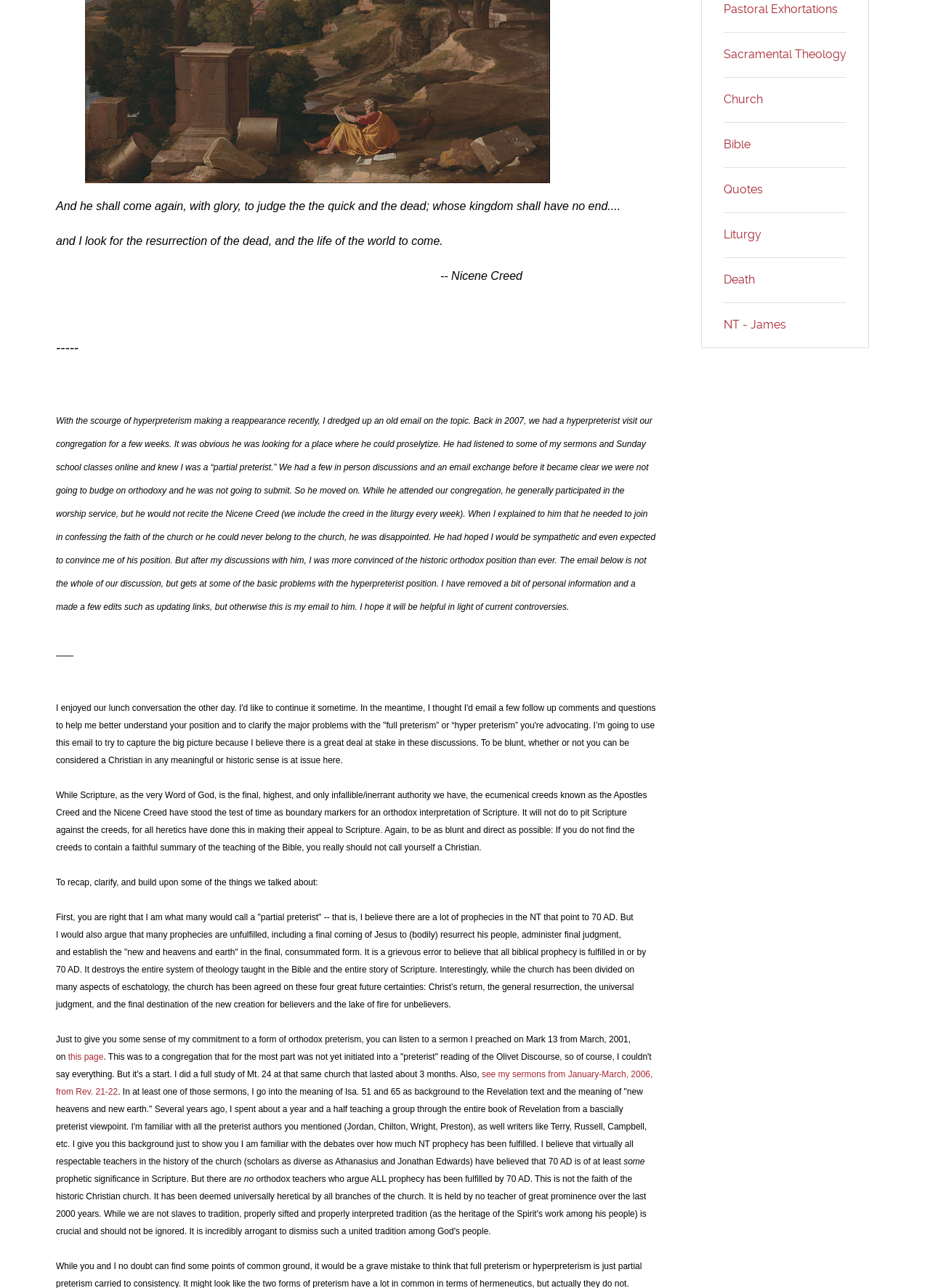Please find the bounding box for the following UI element description. Provide the coordinates in (top-left x, top-left y, bottom-right x, bottom-right y) format, with values between 0 and 1: Sacramental Theology

[0.778, 0.037, 0.91, 0.047]